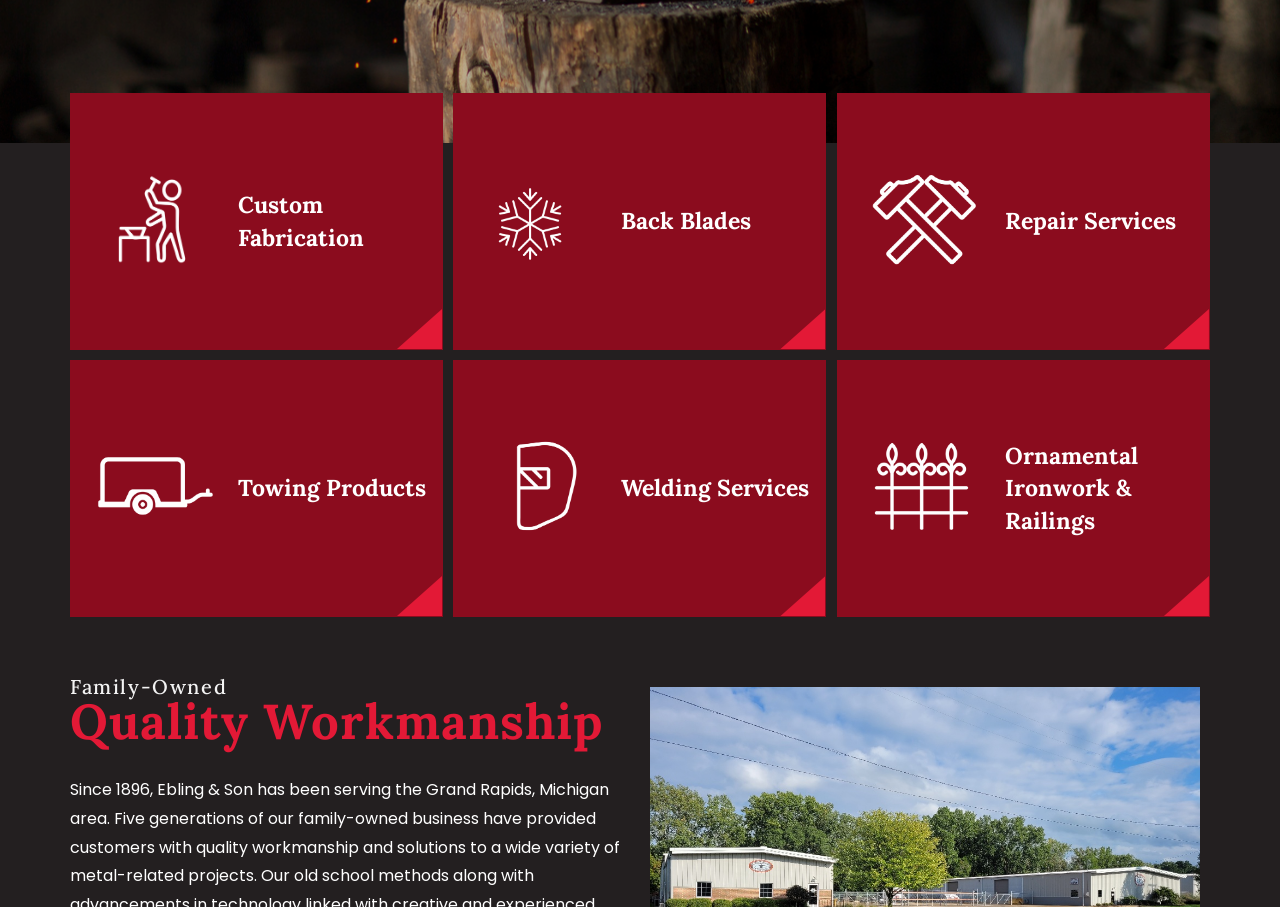Using the element description Ornamental Ironwork & Railings, predict the bounding box coordinates for the UI element. Provide the coordinates in (top-left x, top-left y, bottom-right x, bottom-right y) format with values ranging from 0 to 1.

[0.655, 0.398, 0.944, 0.679]